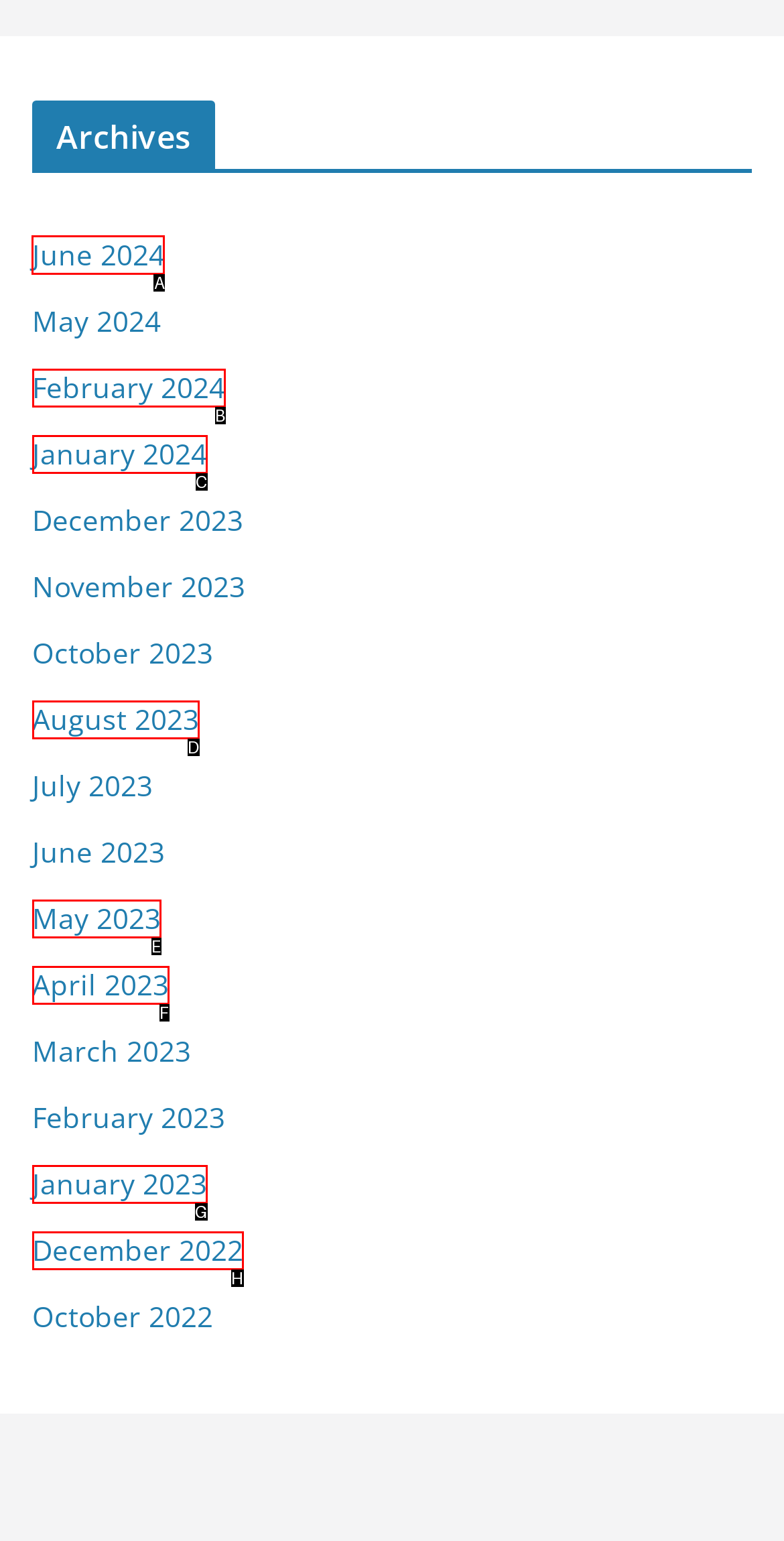Indicate the letter of the UI element that should be clicked to accomplish the task: view archives for June 2024. Answer with the letter only.

A